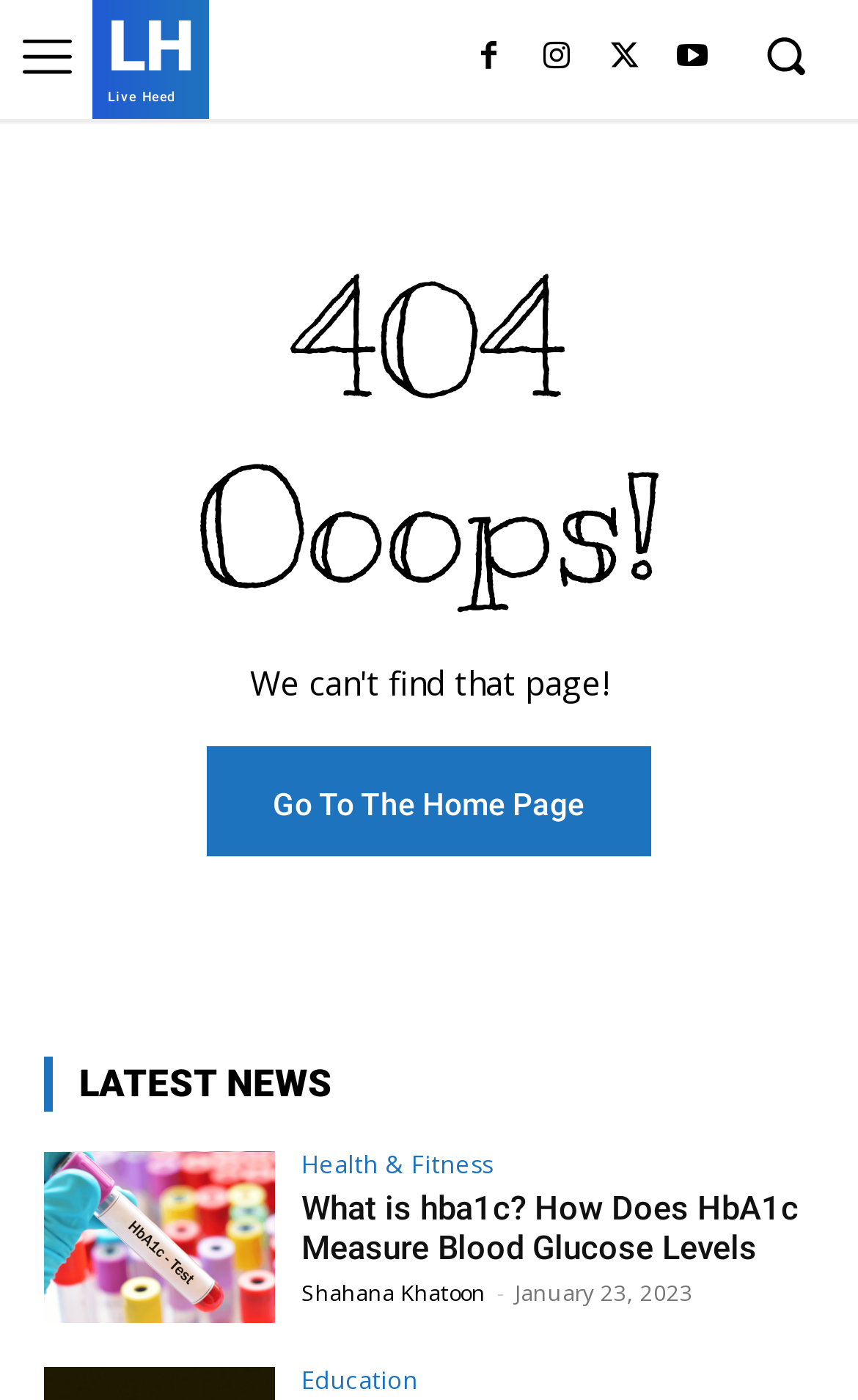Given the element description, predict the bounding box coordinates in the format (top-left x, top-left y, bottom-right x, bottom-right y), using floating point numbers between 0 and 1: Health & Fitness

[0.351, 0.822, 0.574, 0.839]